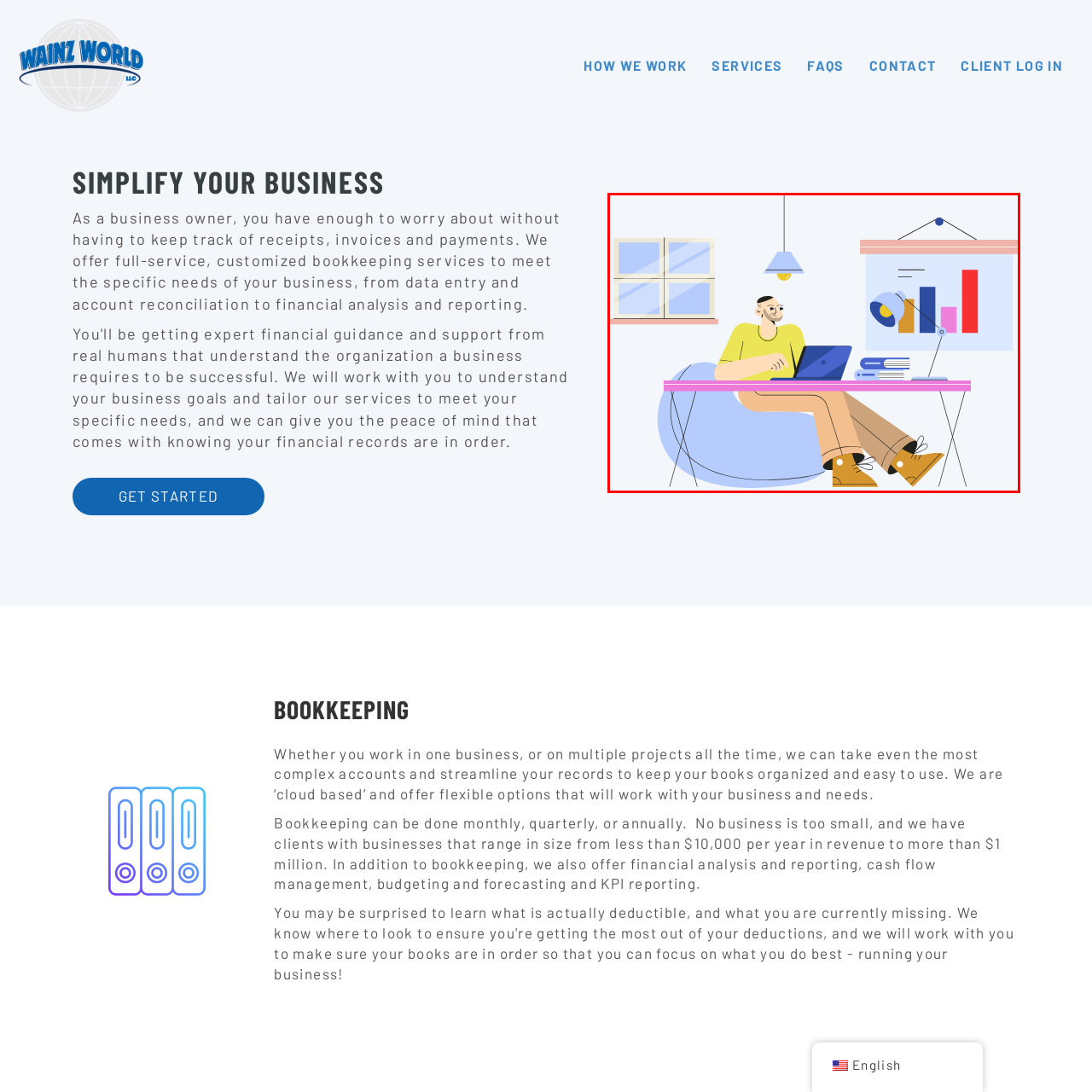View the image highlighted in red and provide one word or phrase: What type of chart is on the wall?

Bar and pie charts